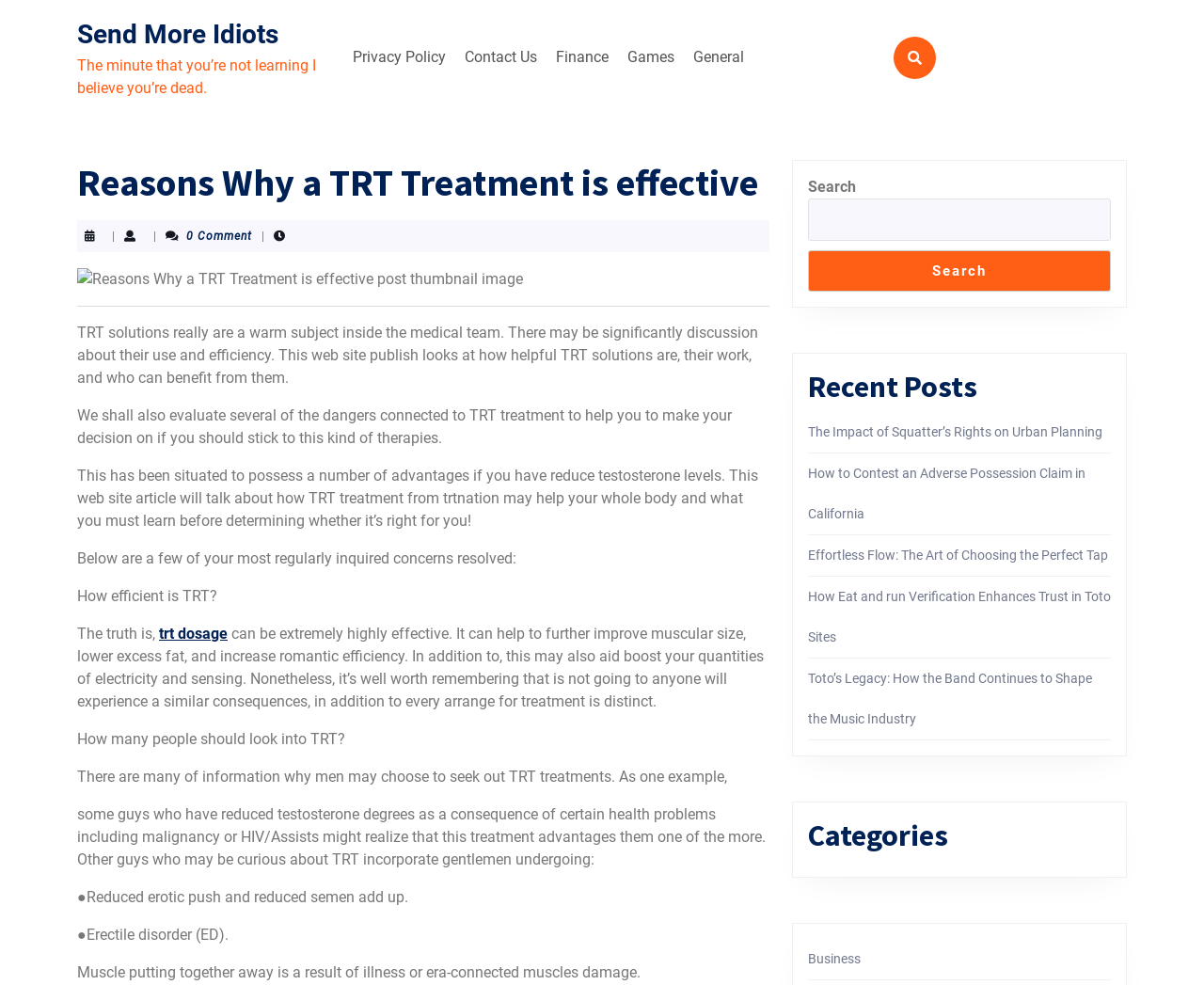Determine the main heading text of the webpage.

Reasons Why a TRT Treatment is effective